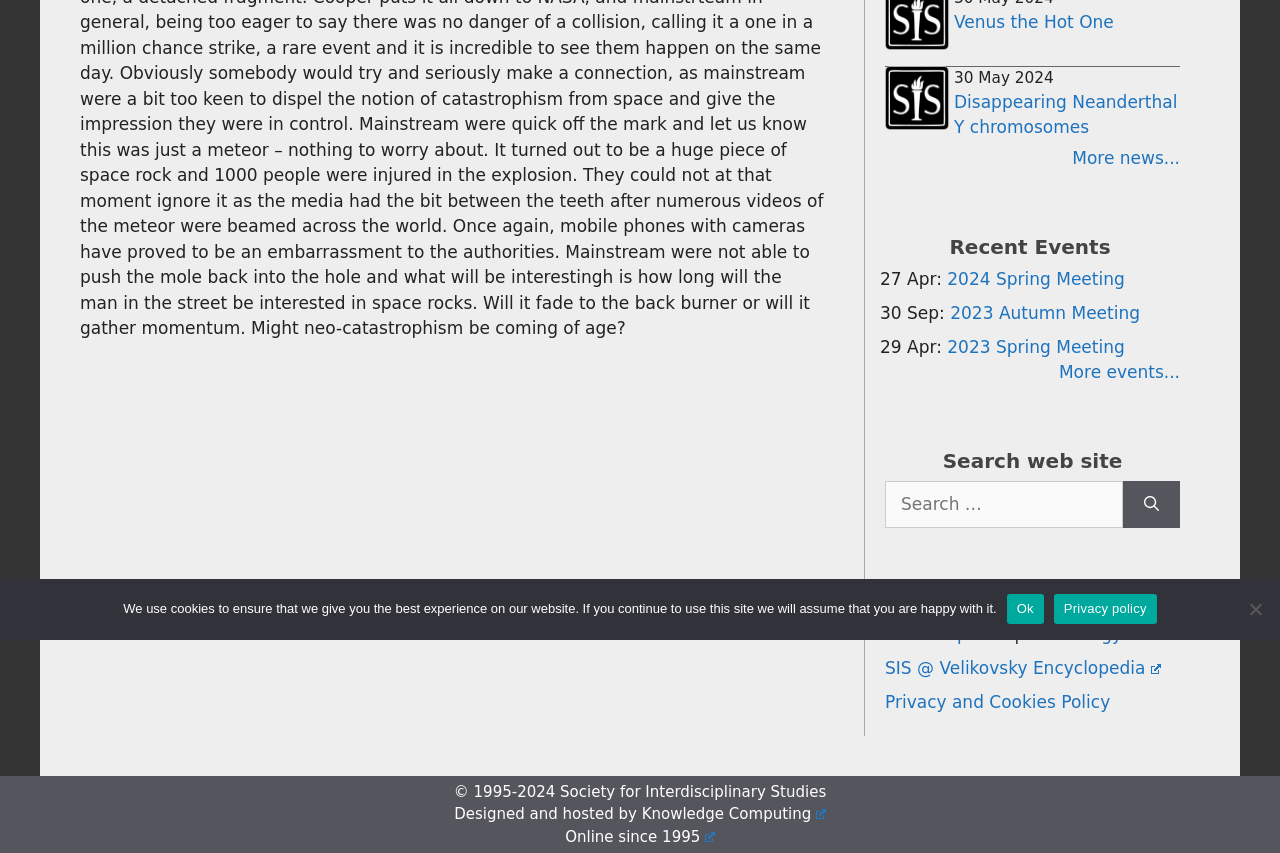Given the description of a UI element: "Knowledge Computing", identify the bounding box coordinates of the matching element in the webpage screenshot.

[0.501, 0.944, 0.645, 0.965]